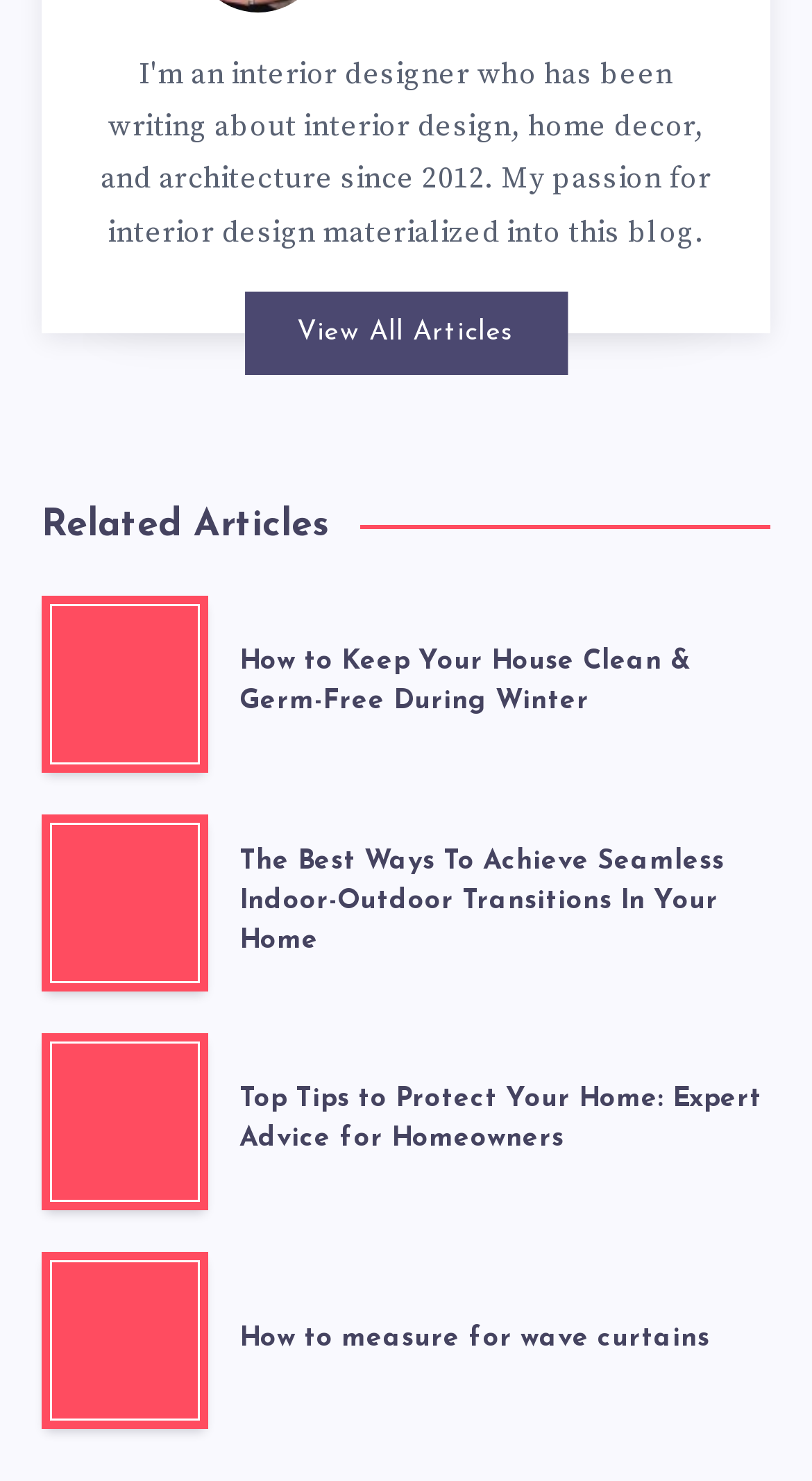Please pinpoint the bounding box coordinates for the region I should click to adhere to this instruction: "Learn about 'Top Tips to Protect Your Home: Expert Advice for Homeowners'".

[0.295, 0.731, 0.949, 0.784]